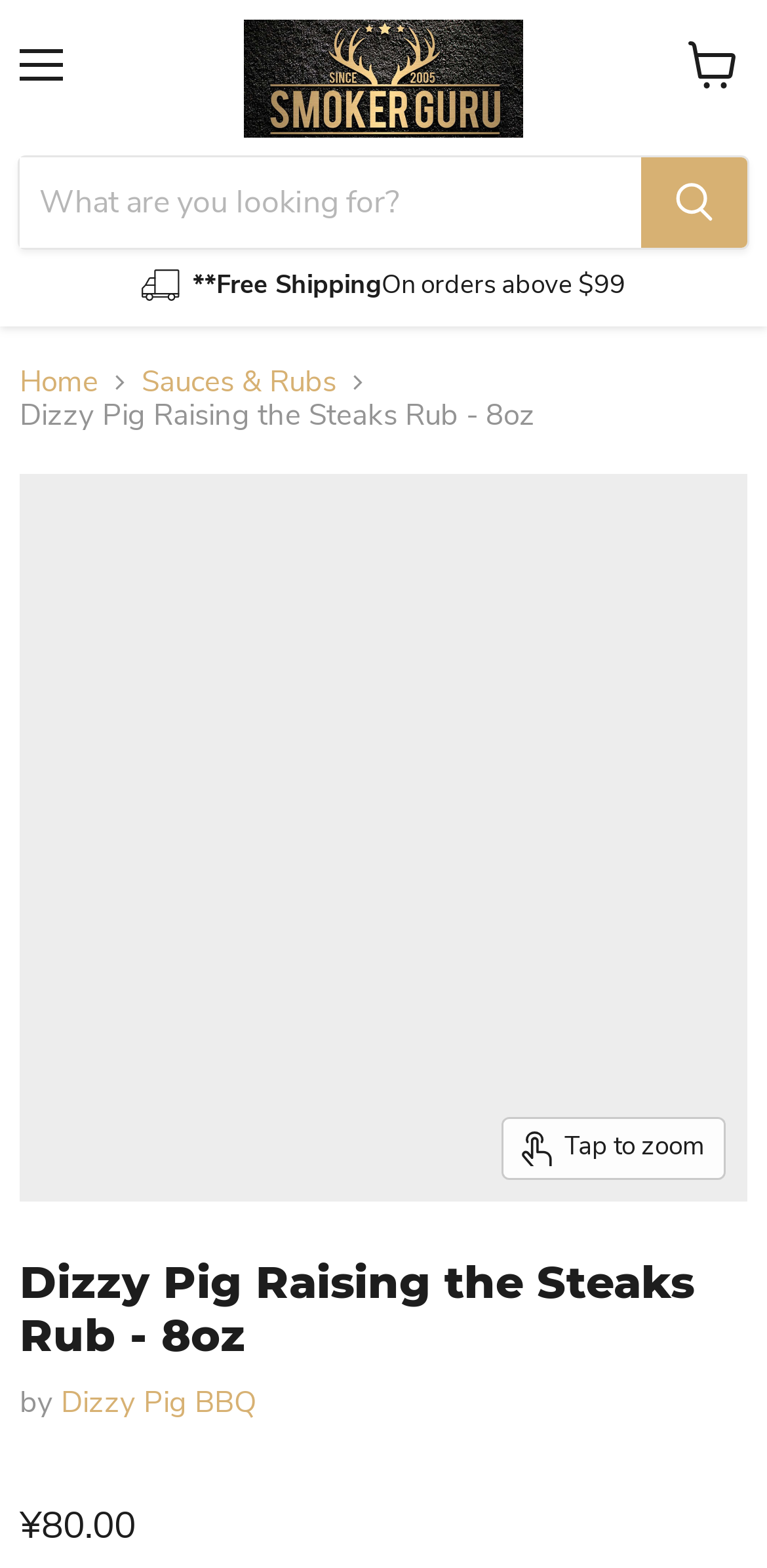Please identify the bounding box coordinates of the region to click in order to complete the given instruction: "Search for a product". The coordinates should be four float numbers between 0 and 1, i.e., [left, top, right, bottom].

[0.023, 0.099, 0.977, 0.159]